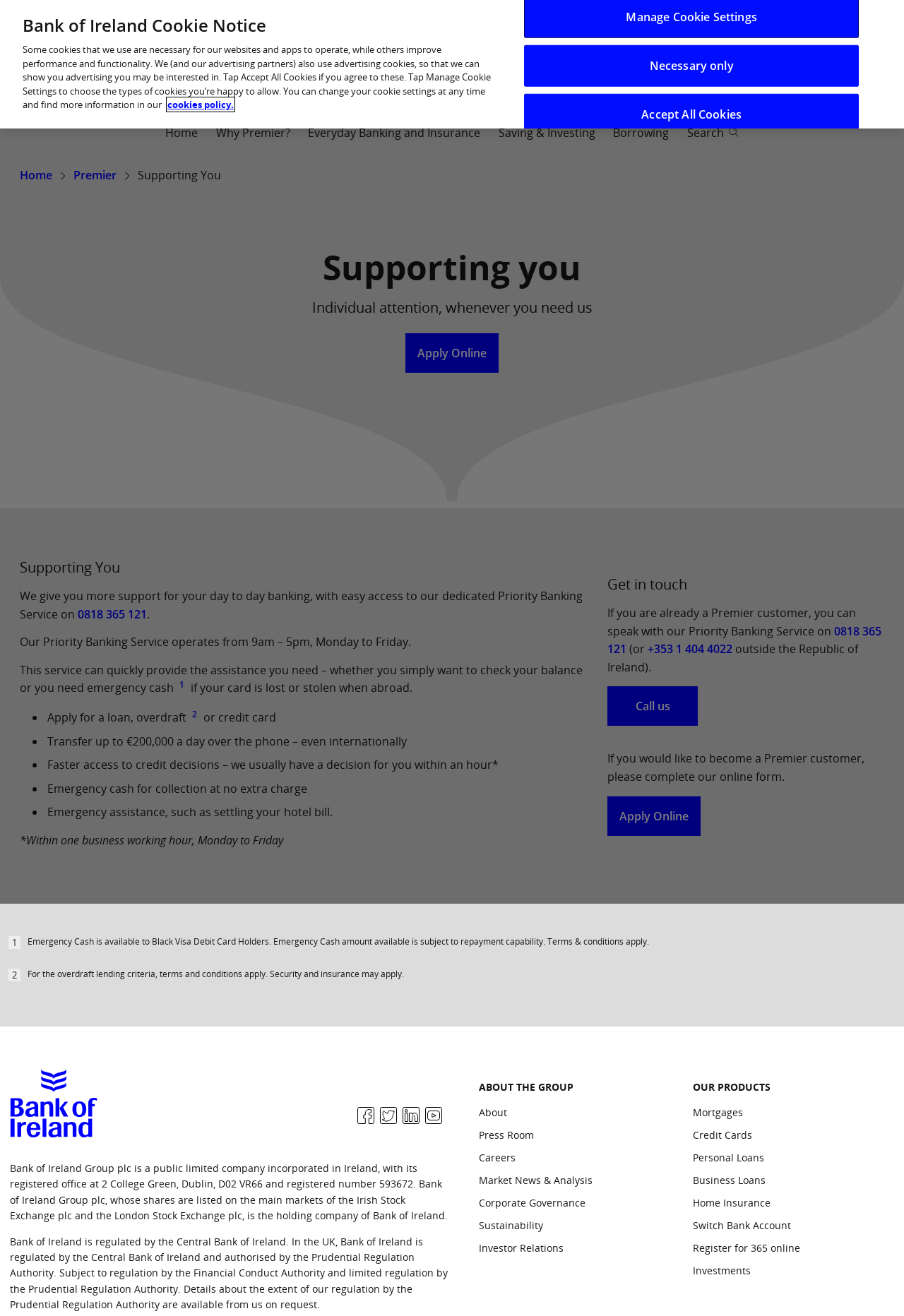Locate the bounding box coordinates of the clickable region necessary to complete the following instruction: "Call us". Provide the coordinates in the format of four float numbers between 0 and 1, i.e., [left, top, right, bottom].

[0.672, 0.522, 0.772, 0.552]